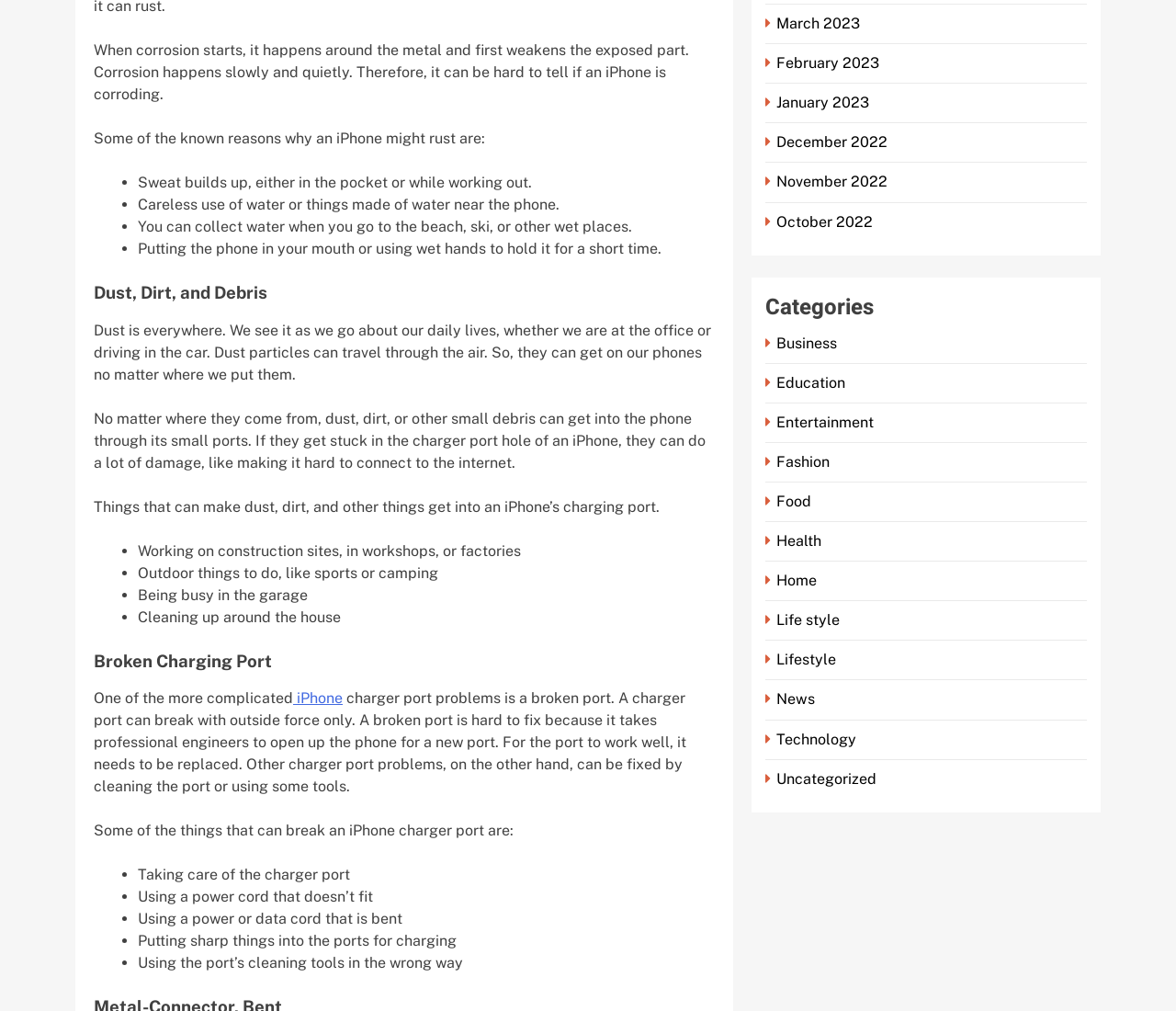From the element description January 2023, predict the bounding box coordinates of the UI element. The coordinates must be specified in the format (top-left x, top-left y, bottom-right x, bottom-right y) and should be within the 0 to 1 range.

[0.651, 0.093, 0.743, 0.11]